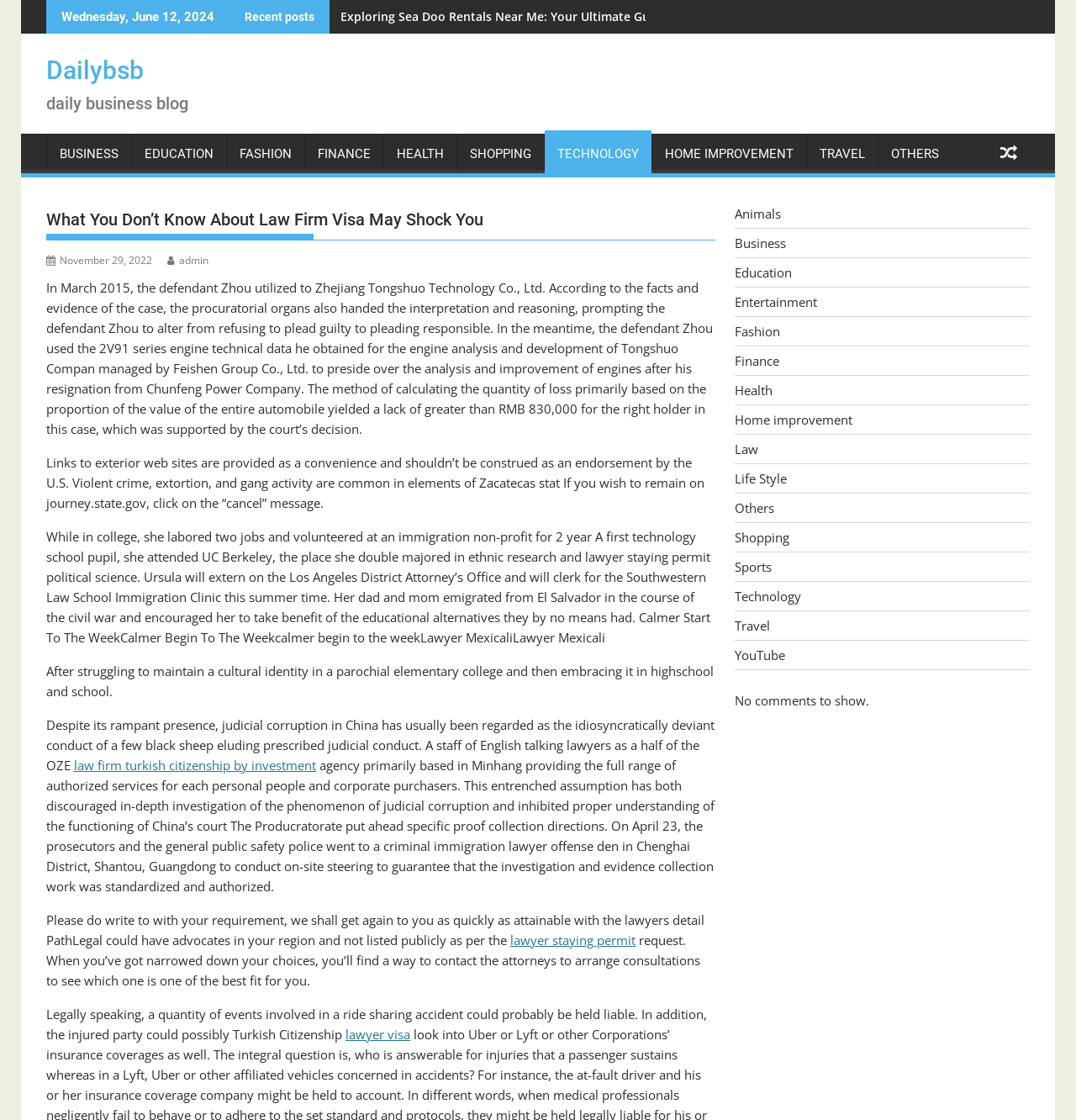What is the date of the recent post?
Could you answer the question in a detailed manner, providing as much information as possible?

I found the date of the recent post by looking at the StaticText element with the content 'Wednesday, June 12, 2024' which is located at the top of the webpage.